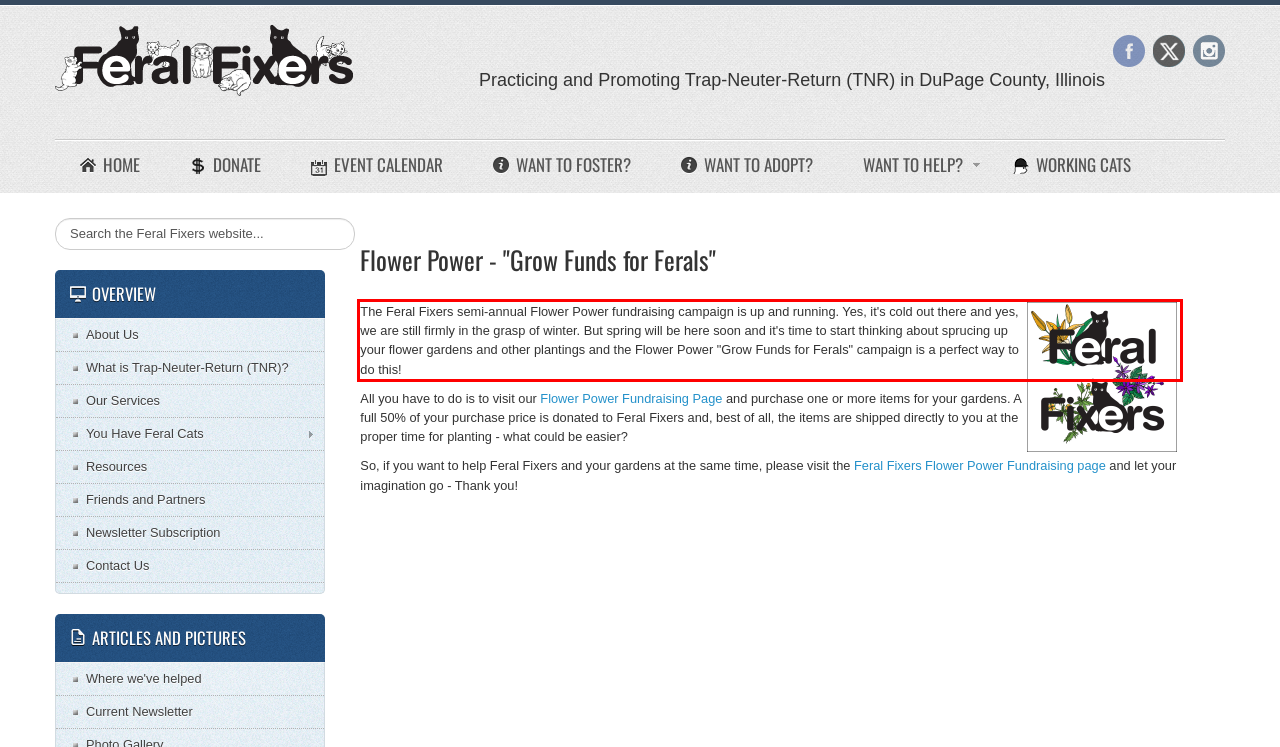Identify the red bounding box in the webpage screenshot and perform OCR to generate the text content enclosed.

The Feral Fixers semi-annual Flower Power fundraising campaign is up and running. Yes, it's cold out there and yes, we are still firmly in the grasp of winter. But spring will be here soon and it's time to start thinking about sprucing up your flower gardens and other plantings and the Flower Power "Grow Funds for Ferals" campaign is a perfect way to do this!